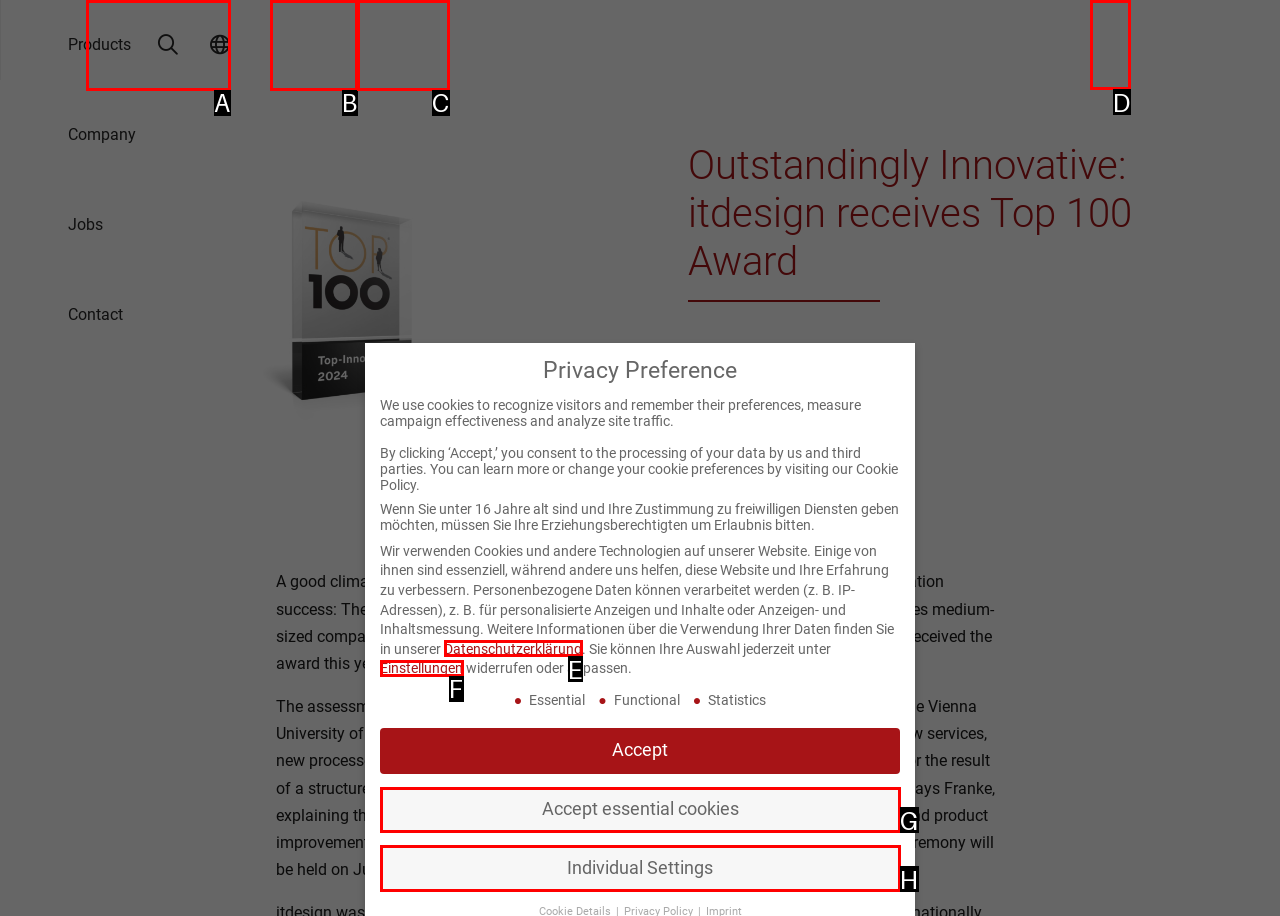To perform the task "Search for something", which UI element's letter should you select? Provide the letter directly.

D